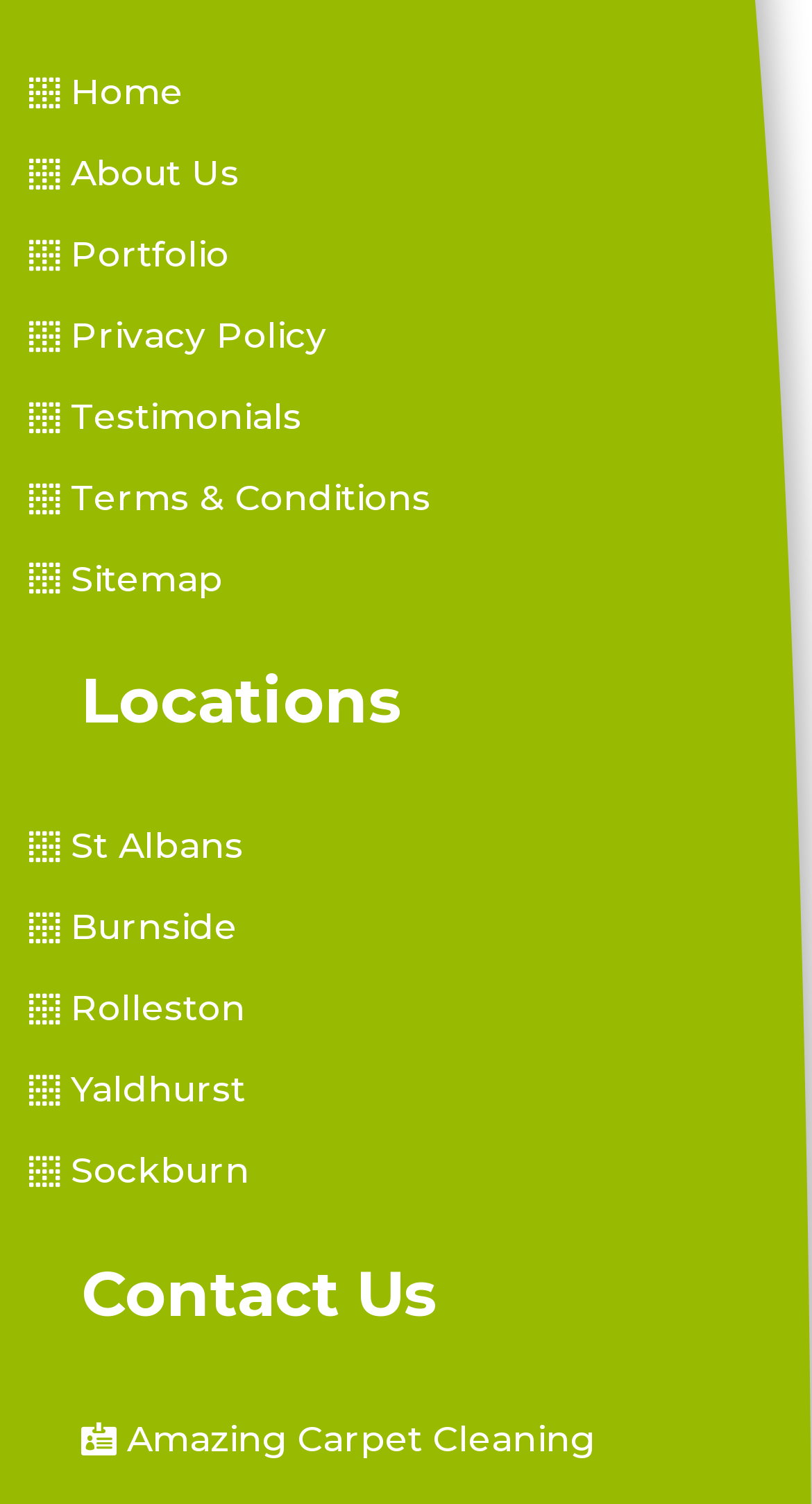Predict the bounding box coordinates for the UI element described as: "Sitemap". The coordinates should be four float numbers between 0 and 1, presented as [left, top, right, bottom].

[0.036, 0.365, 0.274, 0.405]